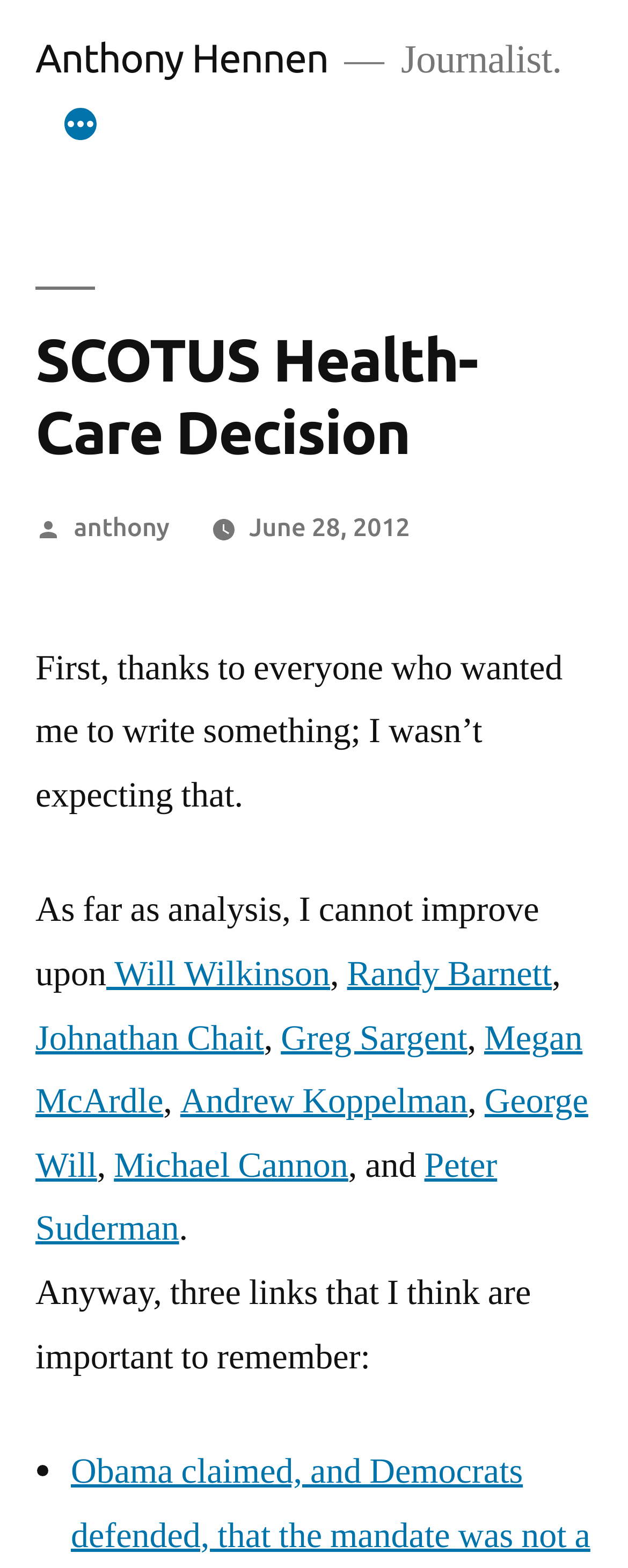Identify the bounding box coordinates for the element you need to click to achieve the following task: "Visit Will Wilkinson's page". The coordinates must be four float values ranging from 0 to 1, formatted as [left, top, right, bottom].

[0.169, 0.607, 0.526, 0.636]